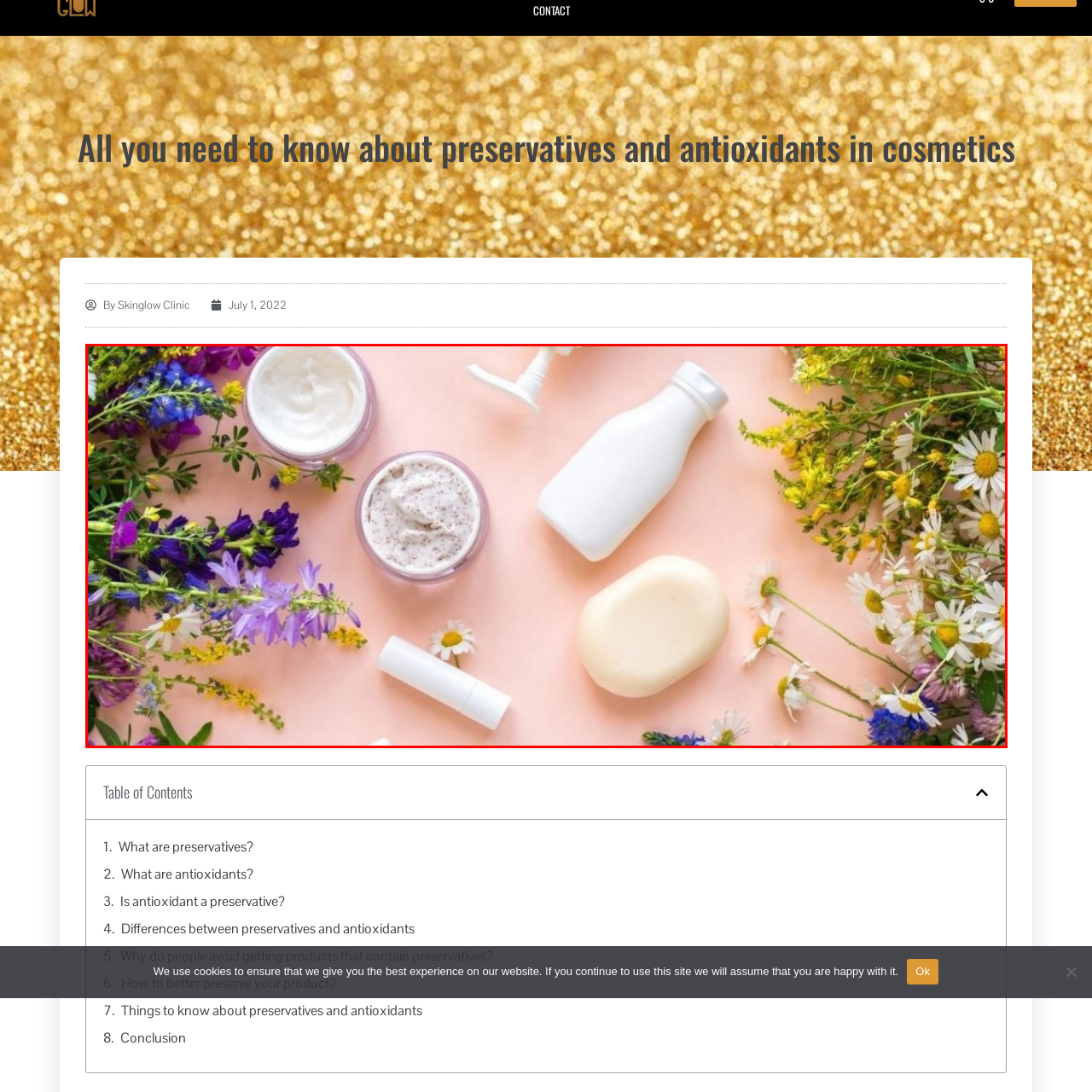Please provide a thorough description of the image inside the red frame.

The image features a beautifully arranged flat lay of various cosmetic products set against a soft pink background. In the center, there are two jars: one contains a creamy moisturizer and the other is filled with a scrub that showcases gentle exfoliating particles. Surrounding these jars are several other skincare items, including a white bottle—possibly a lotion or body milk—and a bar of soap, both exuding a fresh and natural aesthetic. 

Scattered throughout are vibrant wildflowers in shades of purple, blue, and yellow, enhancing the natural theme of the composition. The use of botanical elements emphasizes the notion of using natural preservatives in cosmetics, aligning with the subject of the article, "All you need to know about preservatives and antioxidants in cosmetics." This arrangement not only showcases the products but also evokes a sense of tranquility and organic beauty, highlighting the connection between skincare and nature.